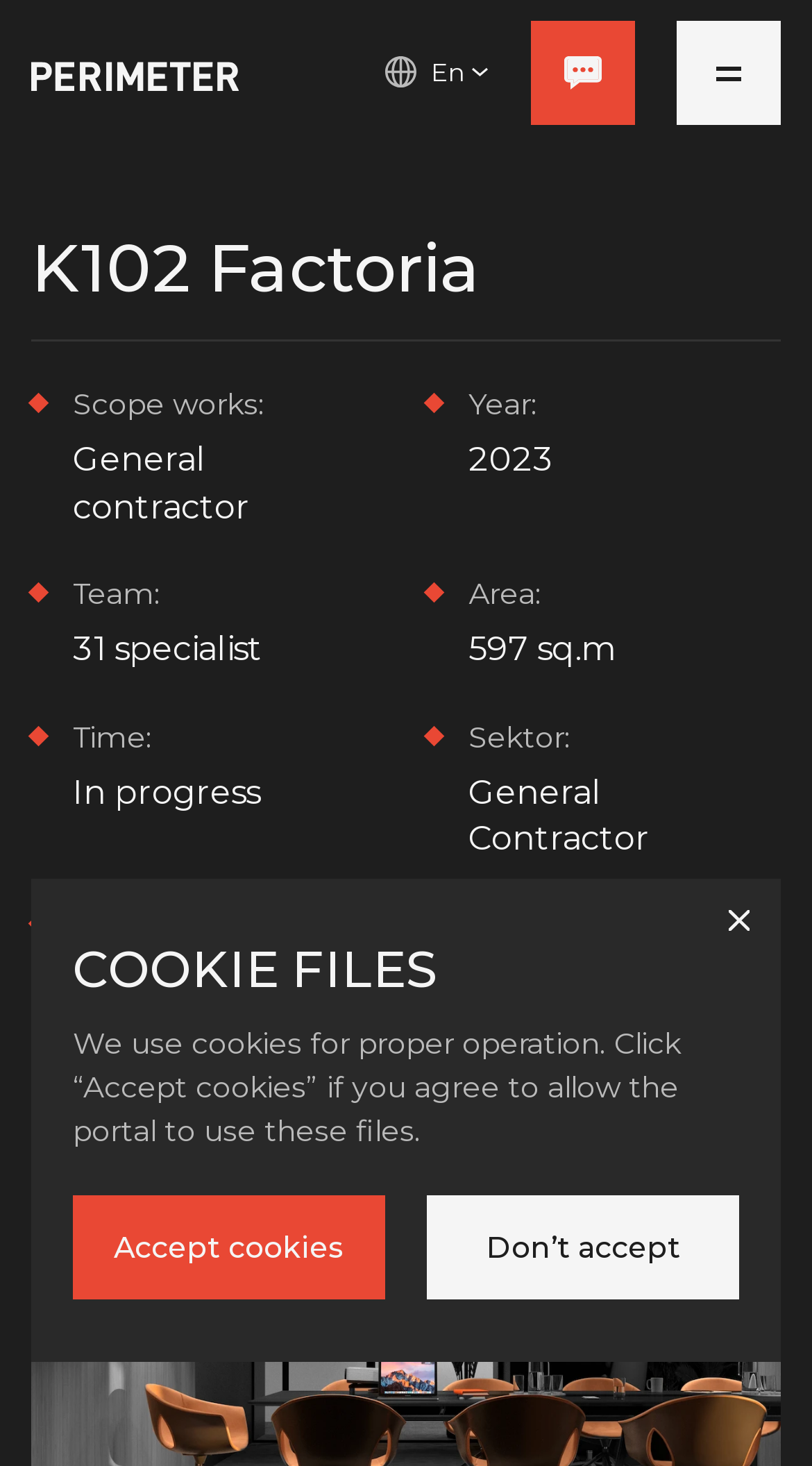Show the bounding box coordinates for the HTML element as described: "parent_node: Search name="s"".

None